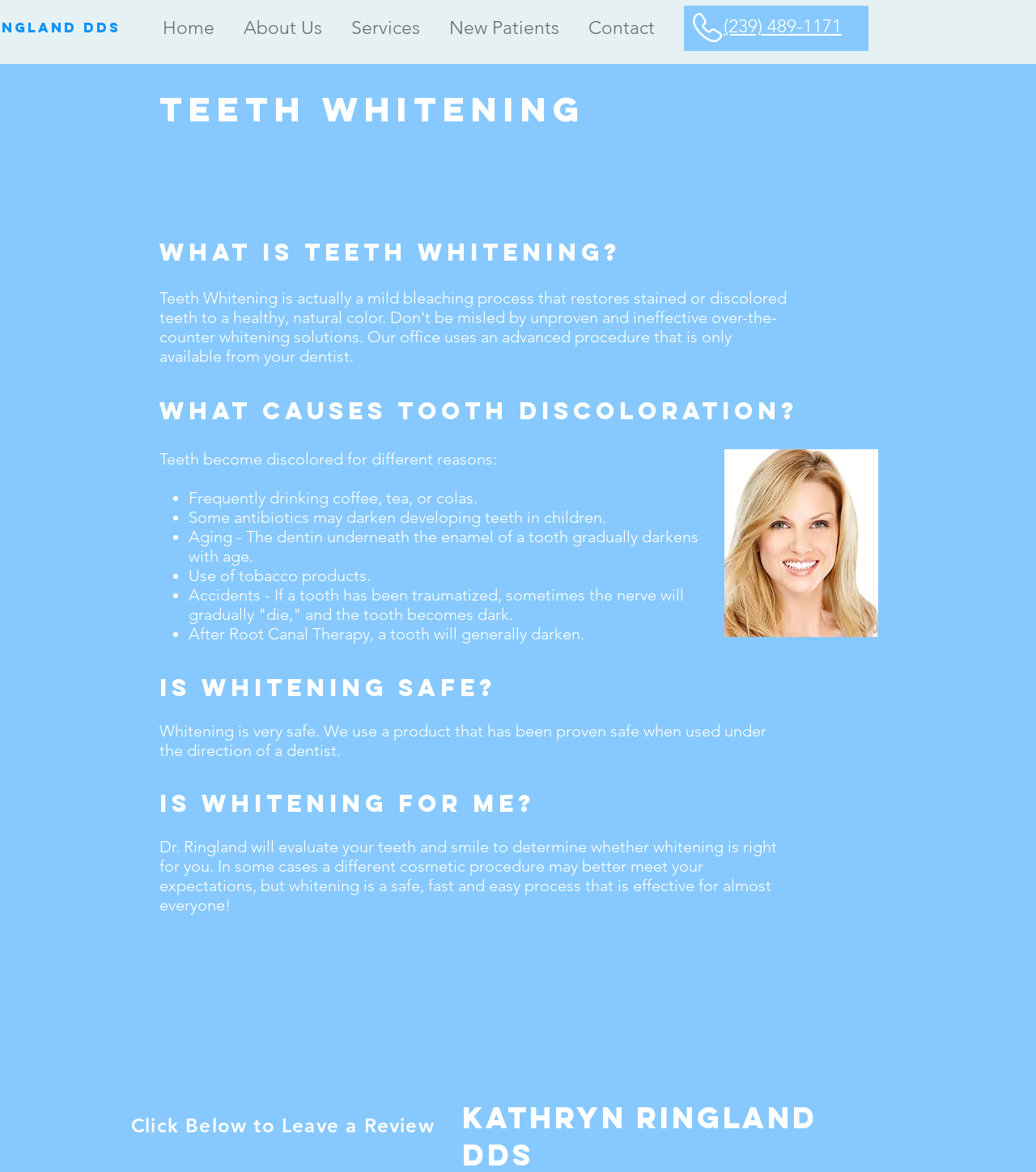Determine the bounding box coordinates for the area that should be clicked to carry out the following instruction: "Learn more about 'Teeth Whitening'".

[0.154, 0.074, 0.846, 0.112]